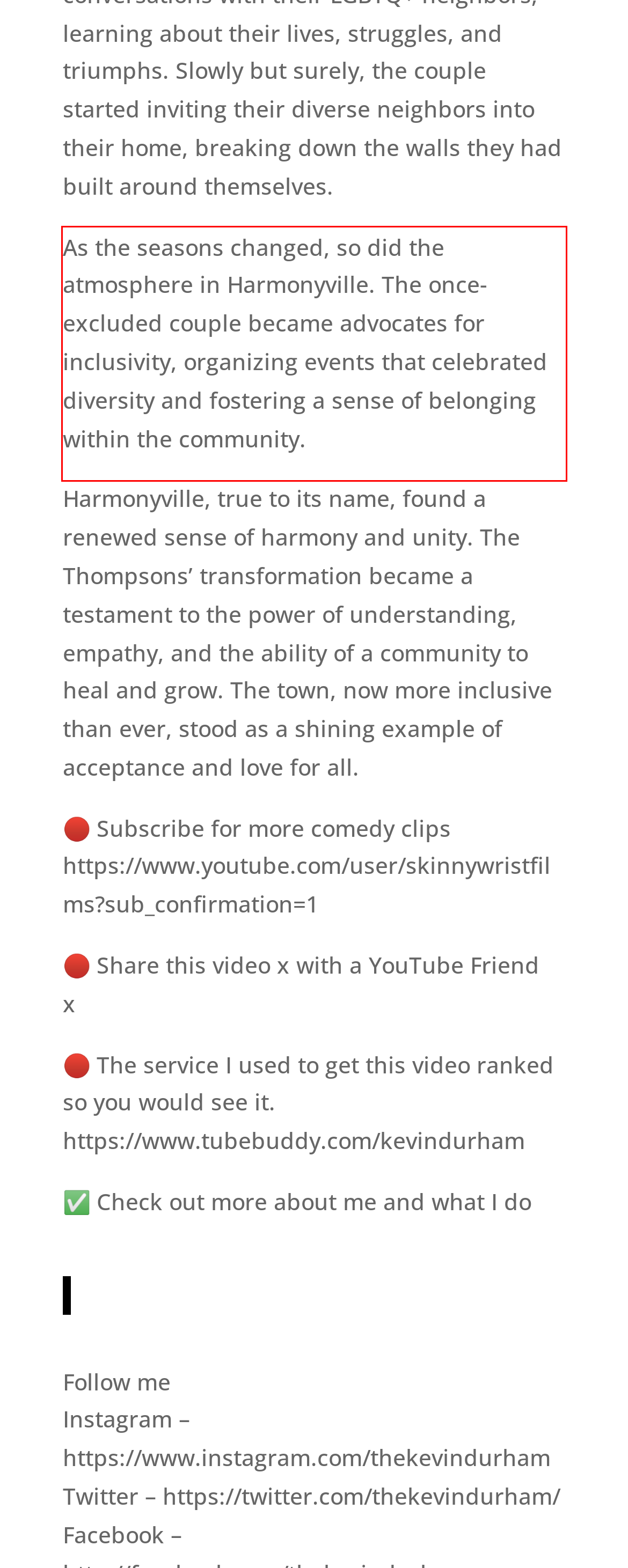Identify and transcribe the text content enclosed by the red bounding box in the given screenshot.

As the seasons changed, so did the atmosphere in Harmonyville. The once-excluded couple became advocates for inclusivity, organizing events that celebrated diversity and fostering a sense of belonging within the community.